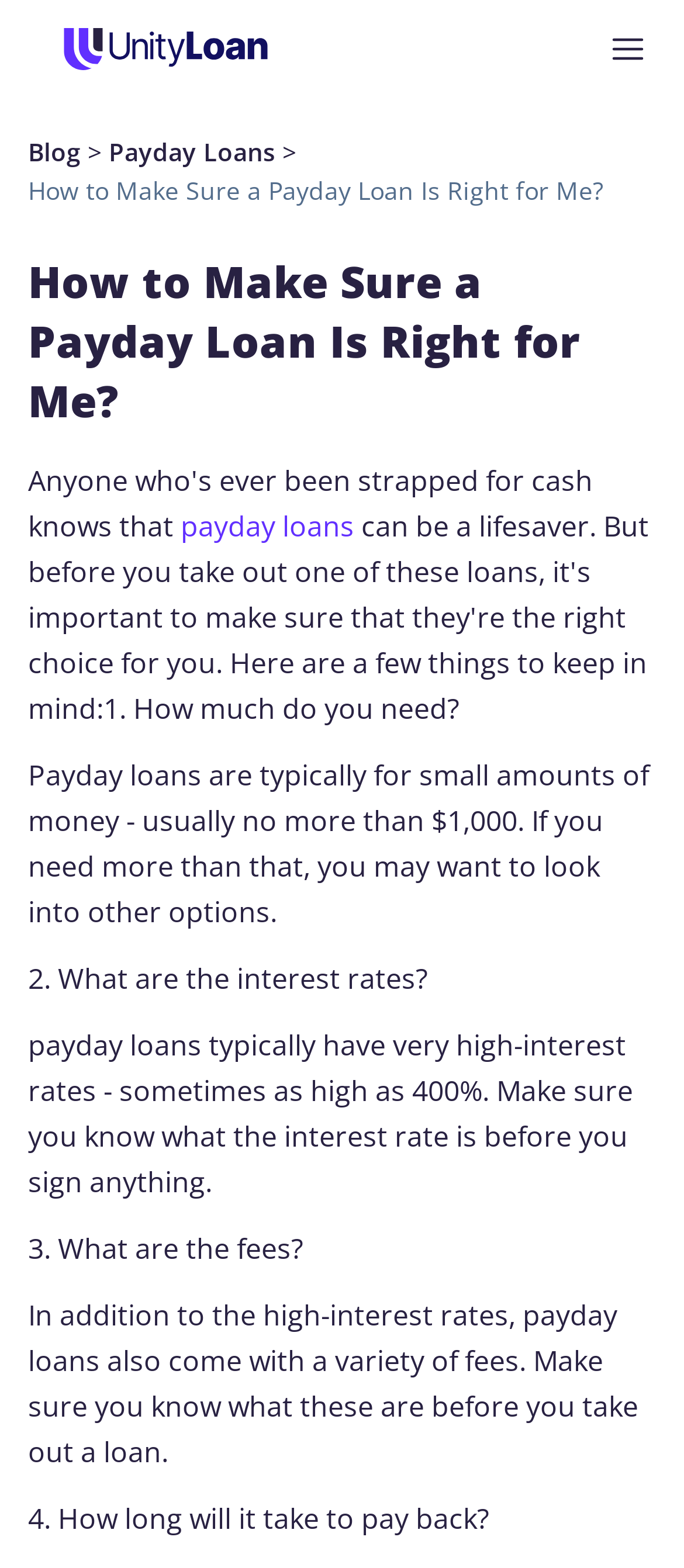What is the main heading displayed on the webpage? Please provide the text.

How to Make Sure a Payday Loan Is Right for Me?